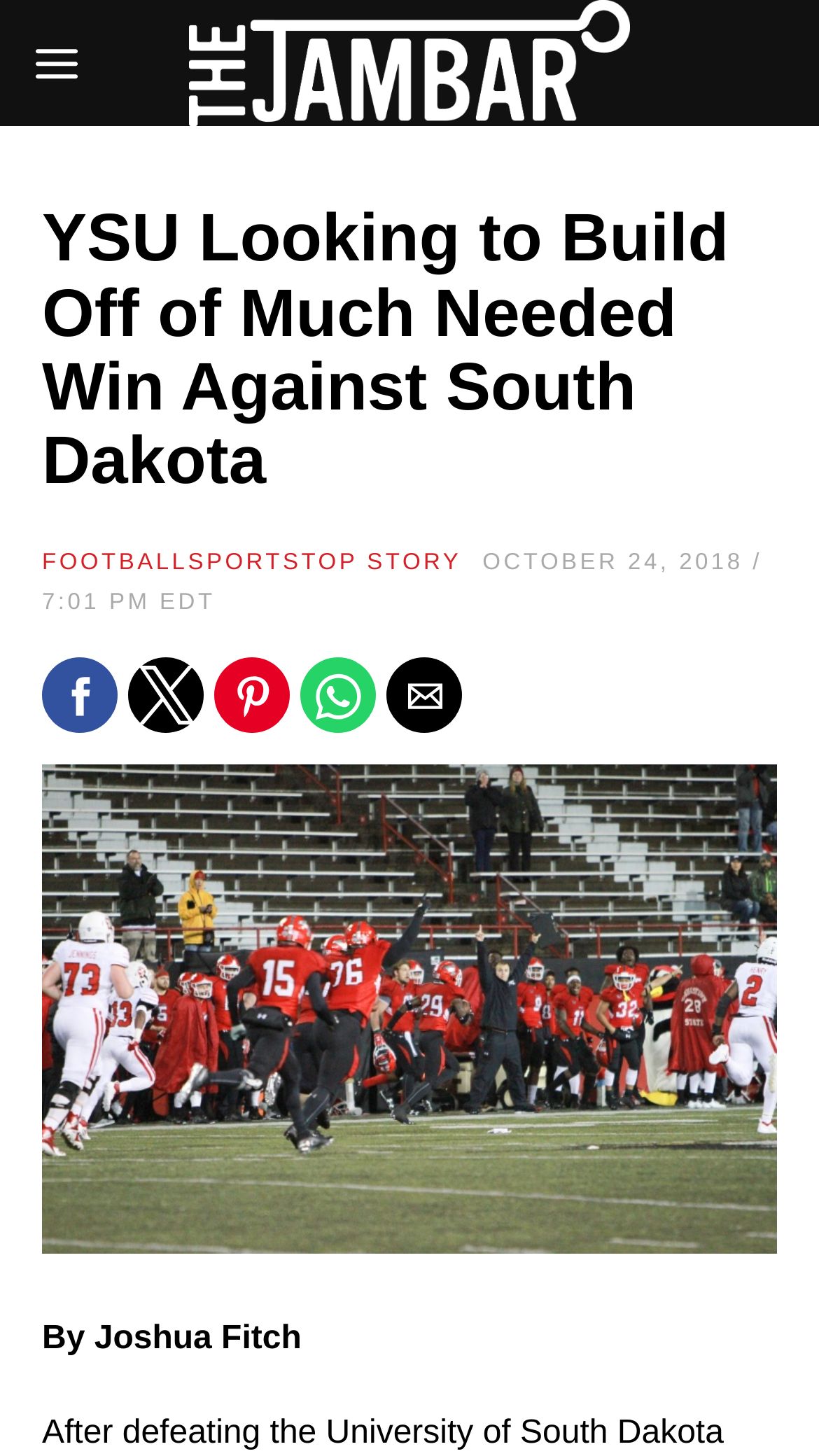Convey a detailed summary of the webpage, mentioning all key elements.

The webpage appears to be a news article from The Jambar, a university publication. At the top left corner, there is a button and an image, likely a logo or icon. Below this, the title "YSU Looking to Build Off of Much Needed Win Against South Dakota" is prominently displayed in a large font. 

To the right of the title, there are three links: "FOOTBALL", "SPORTS", and "TOP STORY", which are likely categories or tags related to the article. Below these links, the publication date "OCTOBER 24, 2018 / 7:01 PM EDT" is displayed. 

On the same line as the publication date, there are five social media sharing buttons: Facebook, Twitter, Pinterest, WhatsApp, and Email. 

The article's author, Joshua Fitch, is credited at the bottom left of the page. The main content of the article is not explicitly described in the accessibility tree, but based on the meta description, it appears to be about the Youngstown State University Penguins football program's recent win against the University of South Dakota Coyotes.